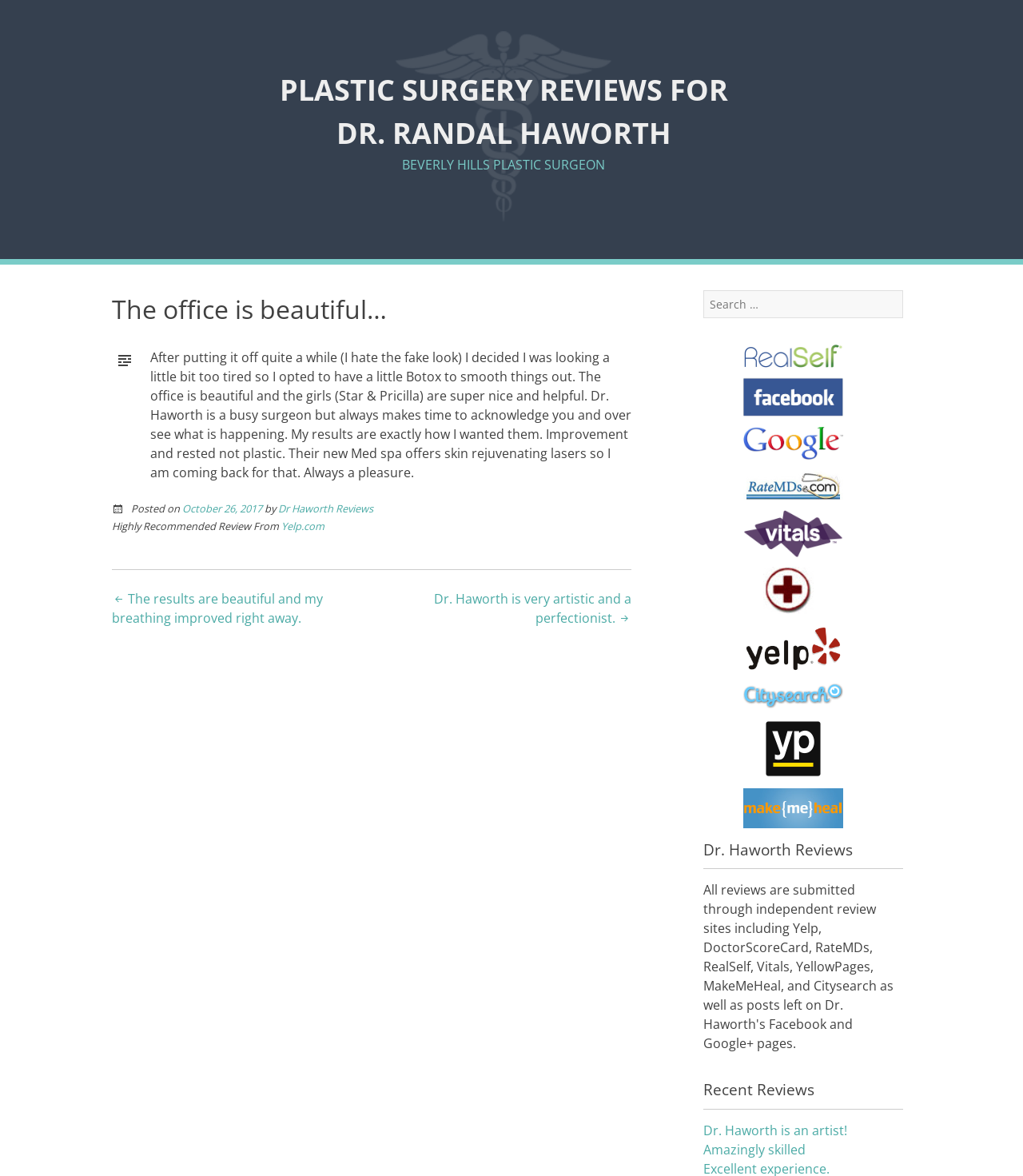What is the name of the plastic surgeon?
Can you offer a detailed and complete answer to this question?

I found the answer by looking at the heading 'PLASTIC SURGERY REVIEWS FOR DR. RANDAL HAWORTH' which suggests that the webpage is about reviews for a plastic surgeon named Dr. Randal Haworth.